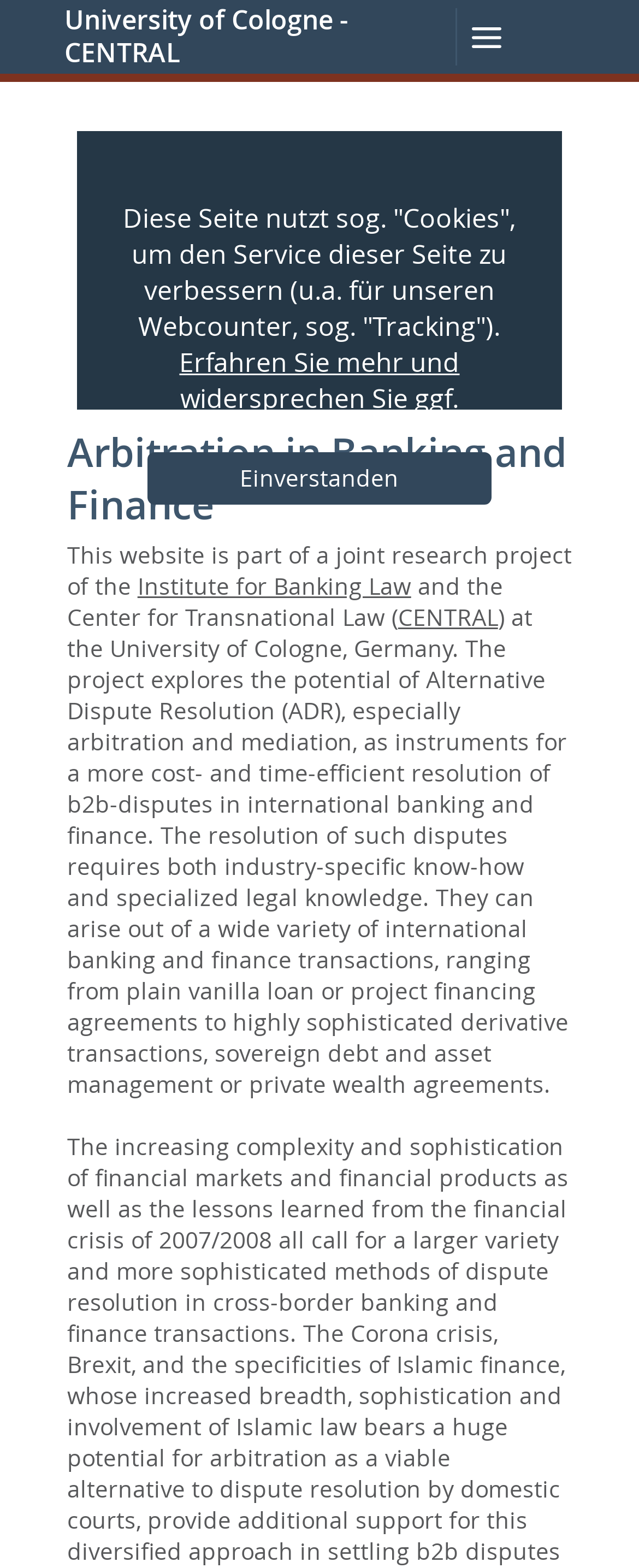Bounding box coordinates are specified in the format (top-left x, top-left y, bottom-right x, bottom-right y). All values are floating point numbers bounded between 0 and 1. Please provide the bounding box coordinate of the region this sentence describes: Institute for Banking Law

[0.215, 0.364, 0.643, 0.383]